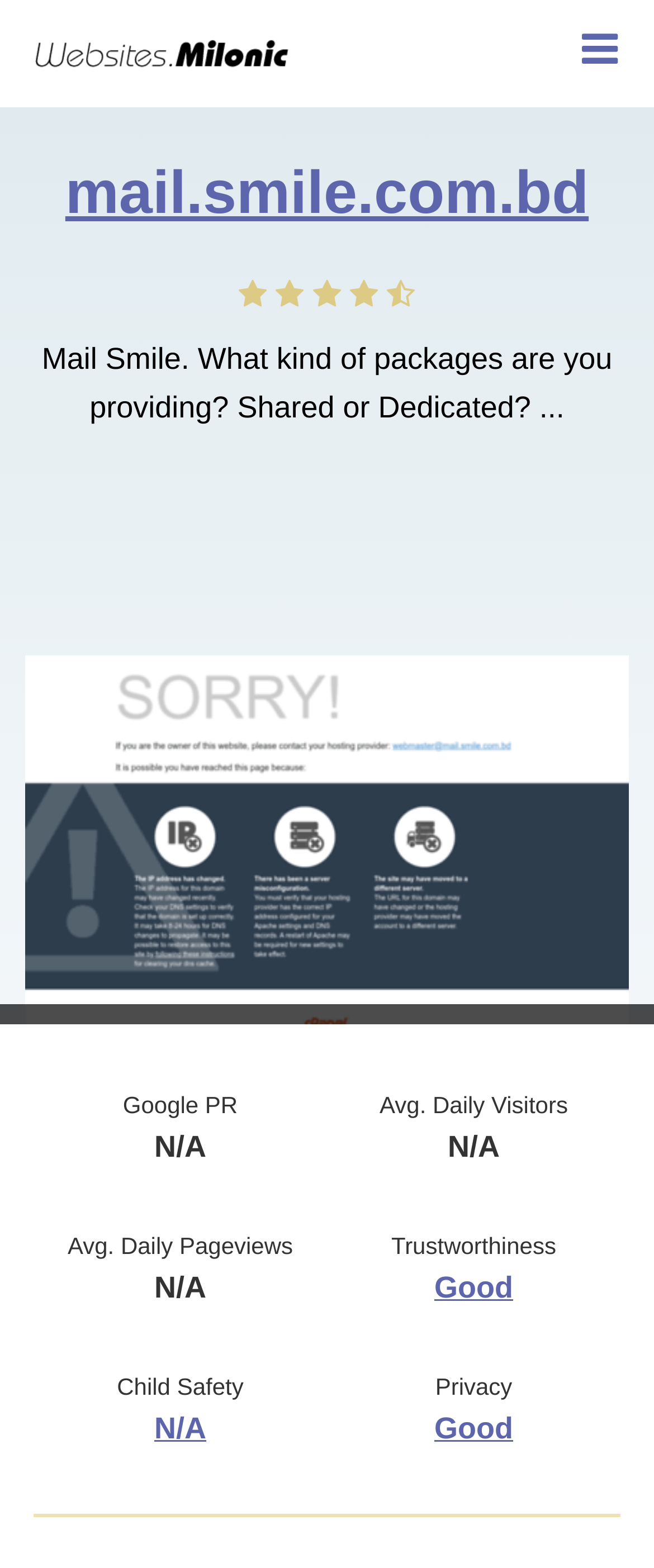What is the type of packages provided by the website?
Kindly offer a detailed explanation using the data available in the image.

The type of packages provided by the website can be found in the static text element, which is 'What kind of packages are you providing? Shared or Dedicated?...'. This indicates that the website provides either shared or dedicated packages.